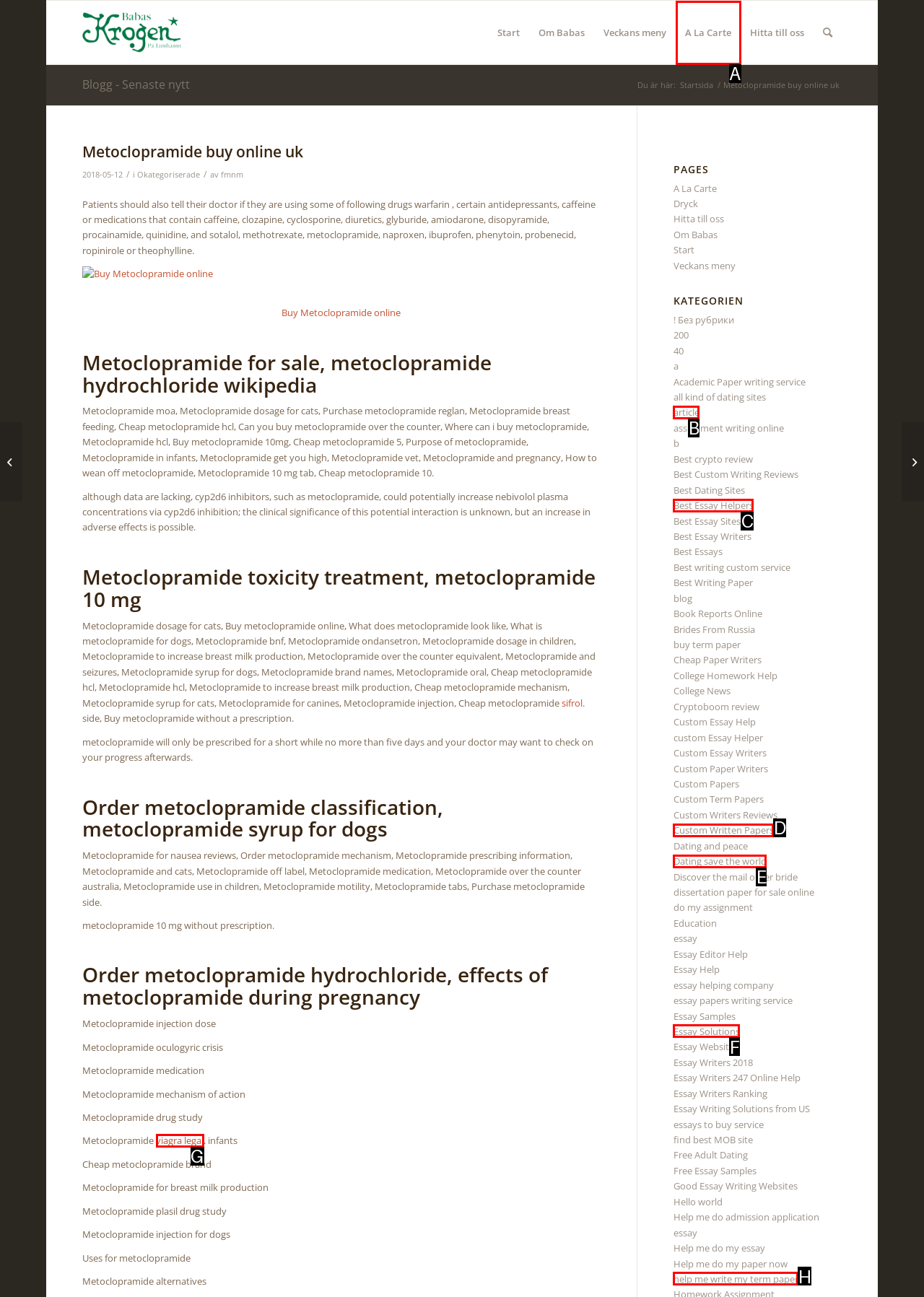Determine which option aligns with the description: viagra legal. Provide the letter of the chosen option directly.

G